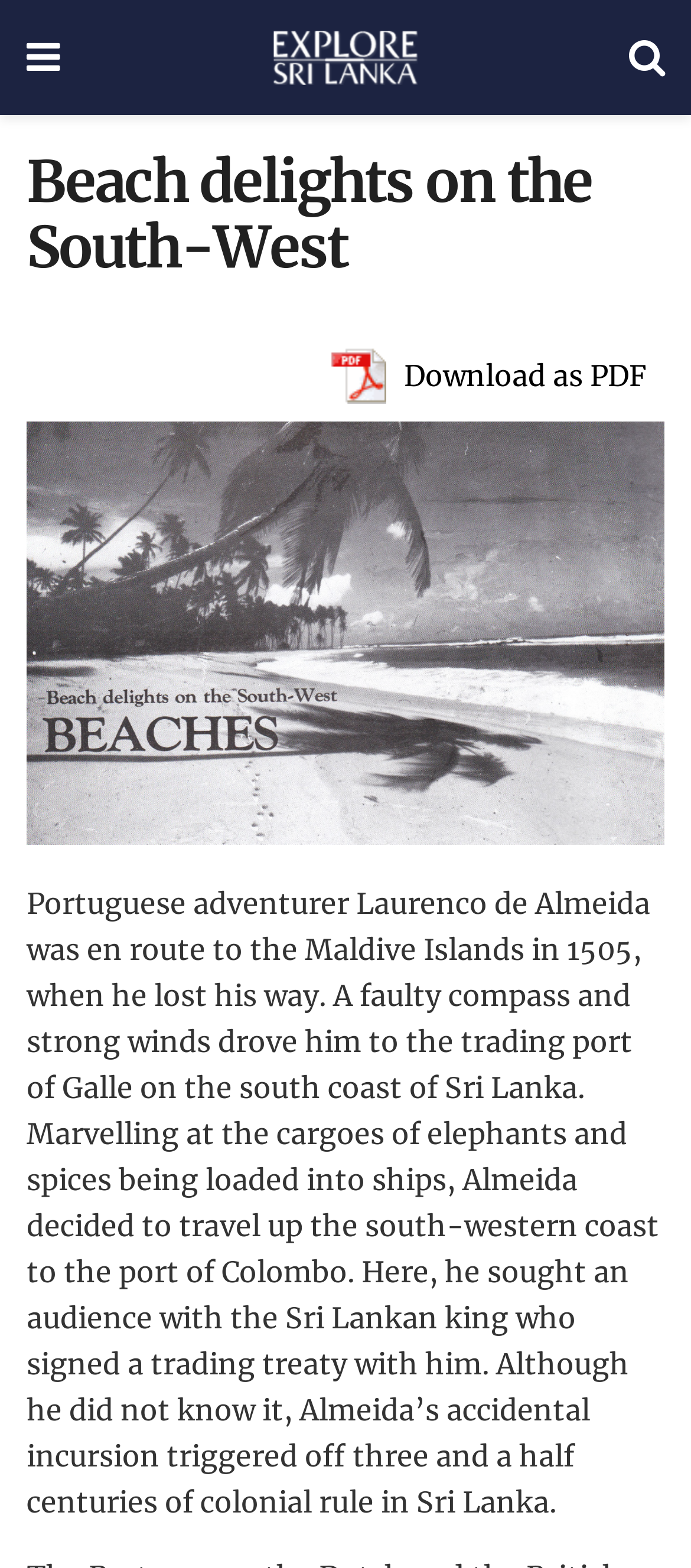What was Laurenco de Almeida's destination?
Look at the image and respond with a single word or a short phrase.

Maldive Islands